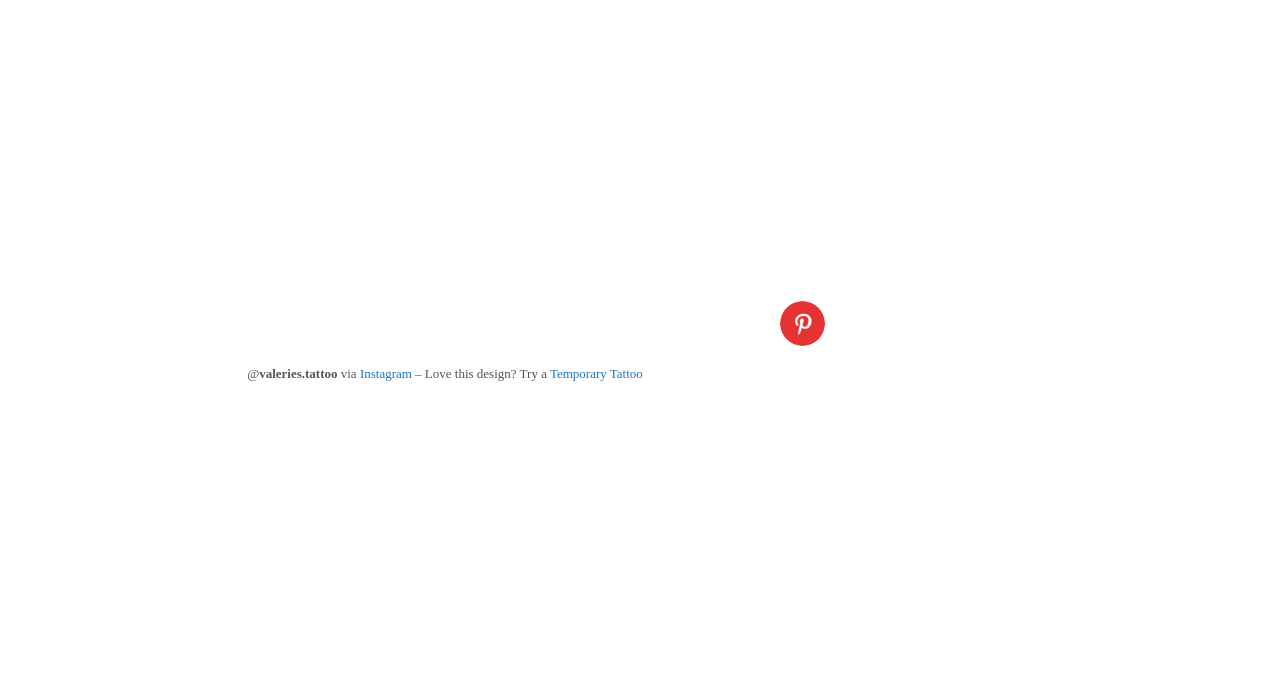What is the relationship between 'valeries.tattoo' and 'via'?
Analyze the image and provide a thorough answer to the question.

I found the relationship by looking at the static text elements within the figcaption element. The text 'via' is placed between the username 'valeries.tattoo' and the platform 'Instagram', indicating that 'valeries.tattoo' is via Instagram.